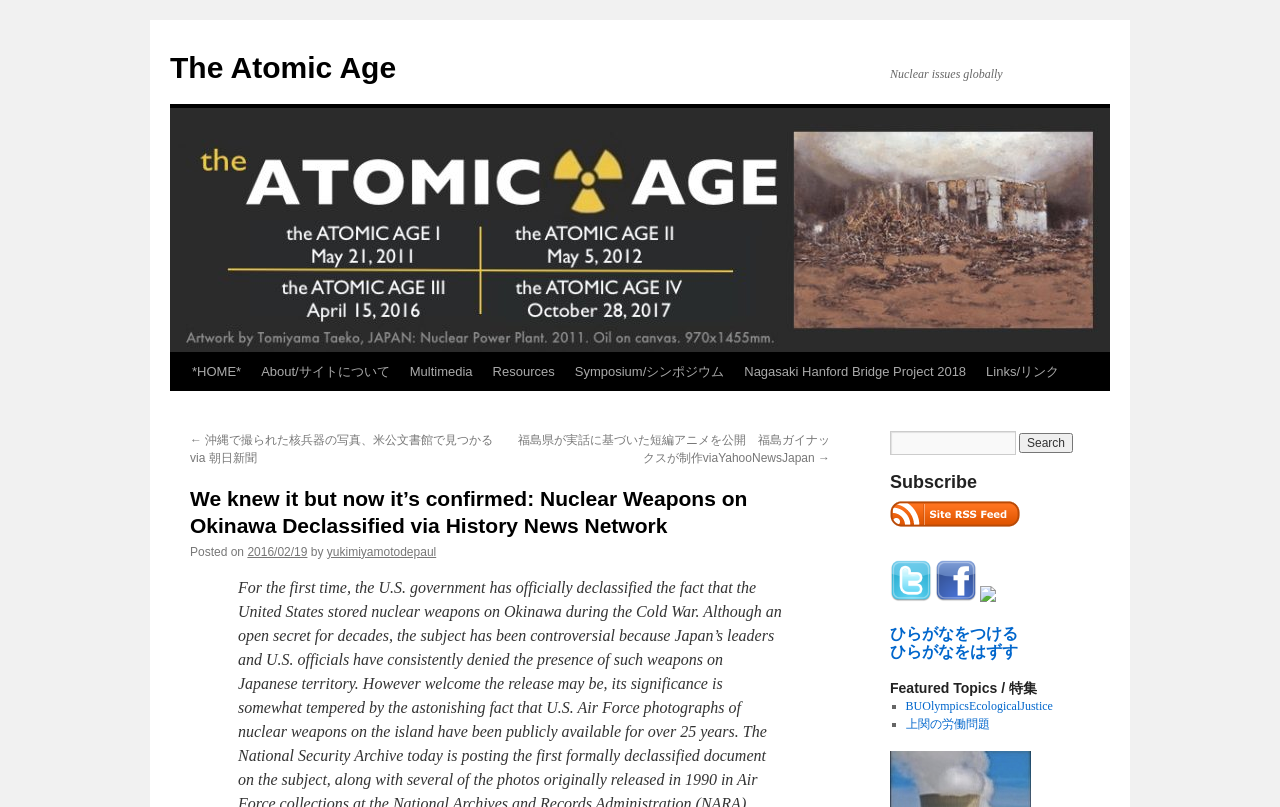Identify the bounding box coordinates of the region that needs to be clicked to carry out this instruction: "Add the 'Remington 700 SPS Tactical 300 AAC Blackout Bolt-Action Rifle' to wishlist". Provide these coordinates as four float numbers ranging from 0 to 1, i.e., [left, top, right, bottom].

None